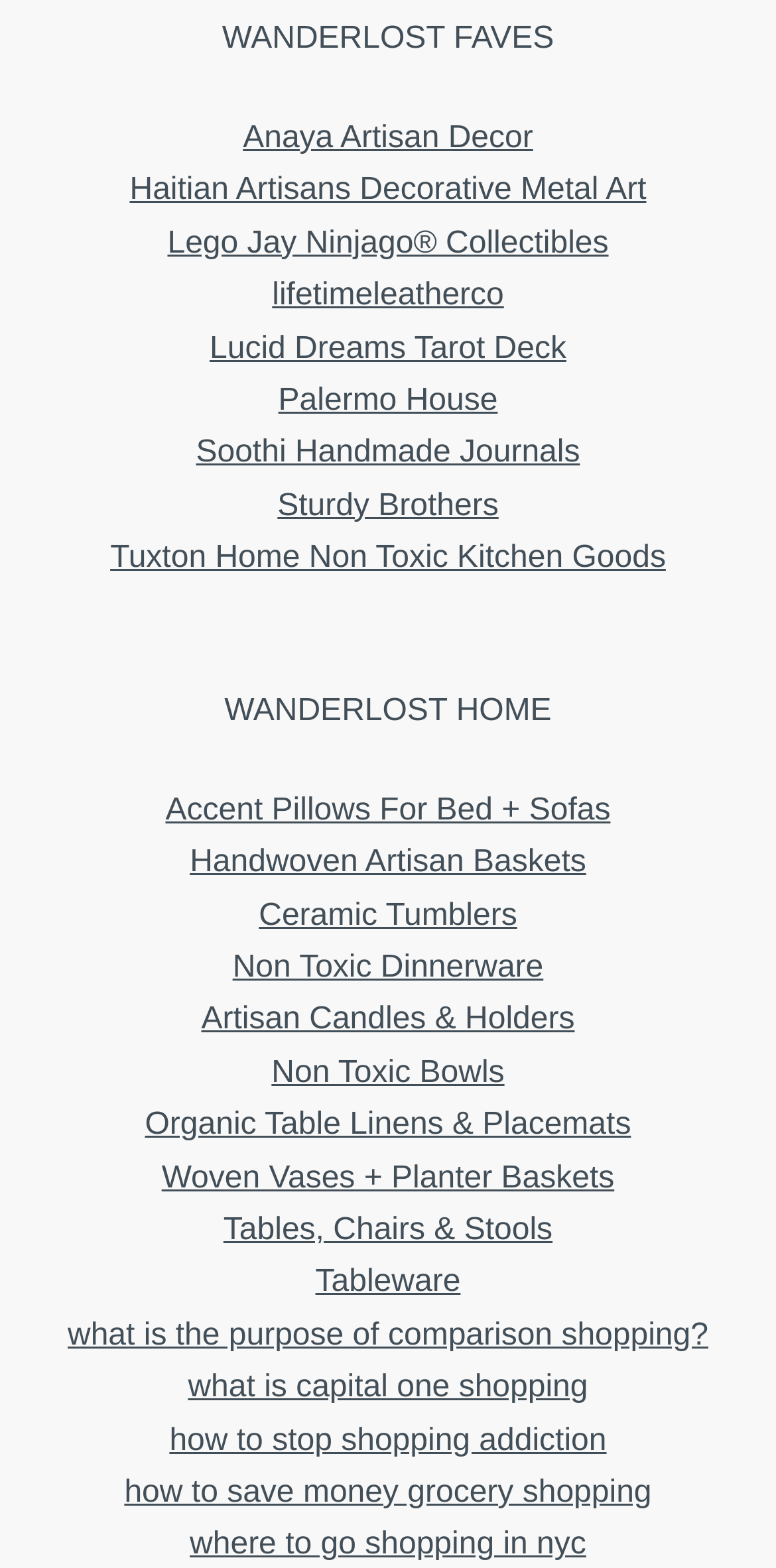What is the category of 'Anaya Artisan Decor'?
Please provide a comprehensive and detailed answer to the question.

Based on the webpage, 'Anaya Artisan Decor' is listed under the 'WANDERLOST FAVES' section, which suggests that it is a type of product or brand. The surrounding links are also related to home decor and furniture, leading me to conclude that 'Anaya Artisan Decor' is a category of home decor.